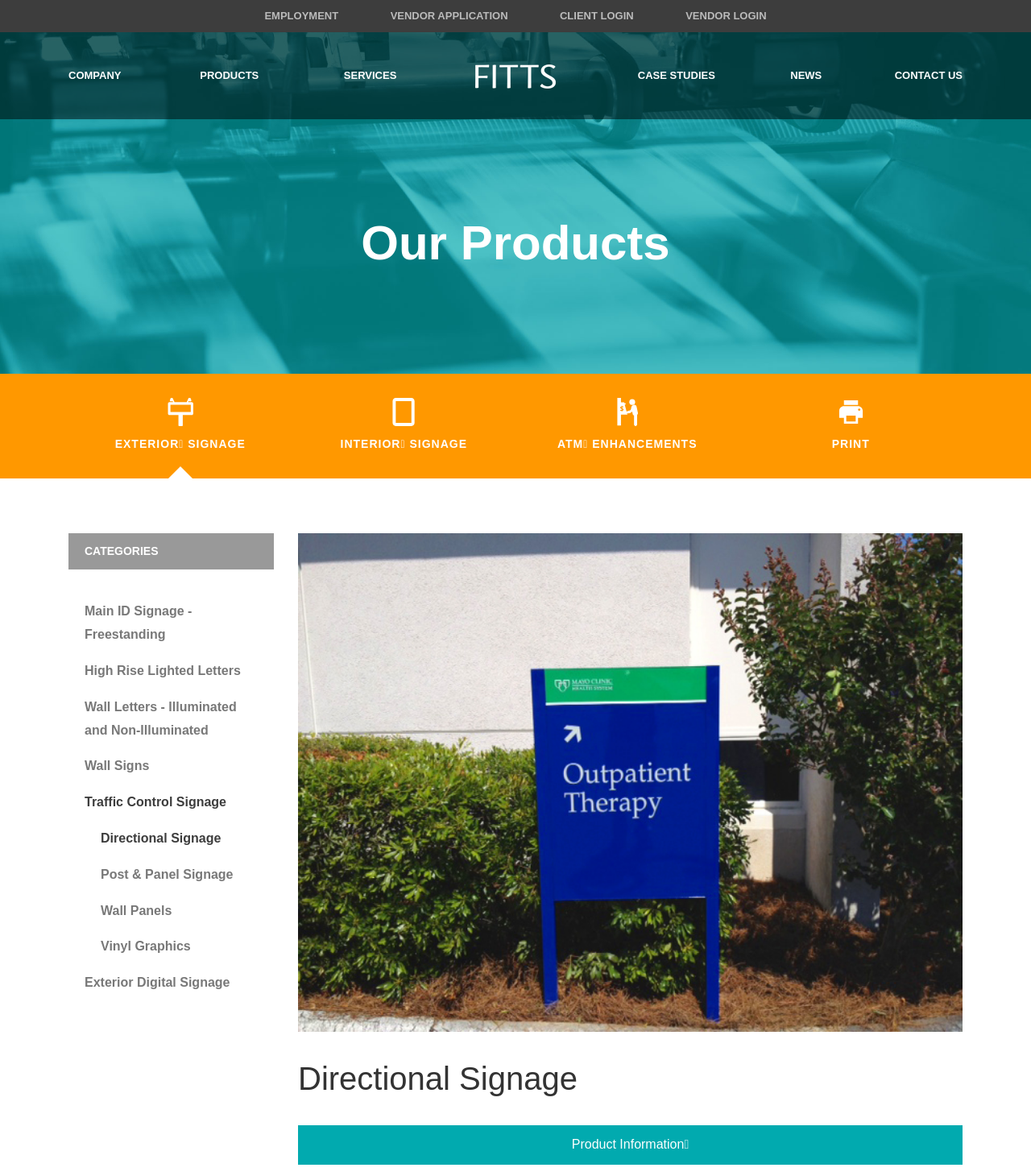Reply to the question below using a single word or brief phrase:
How many categories of products are listed?

1